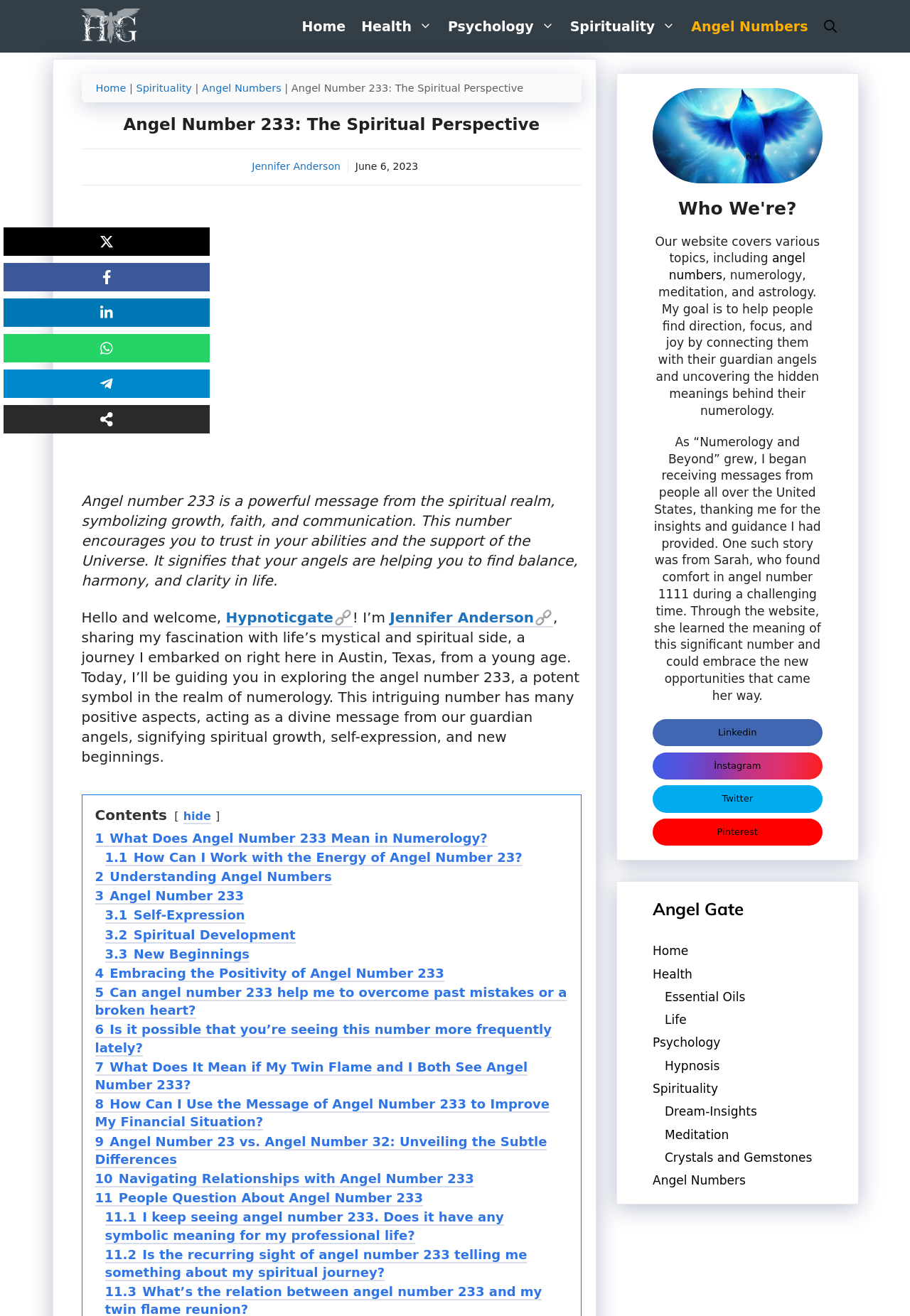What is the main topic of the article?
Please provide a single word or phrase in response based on the screenshot.

Angel Number 233